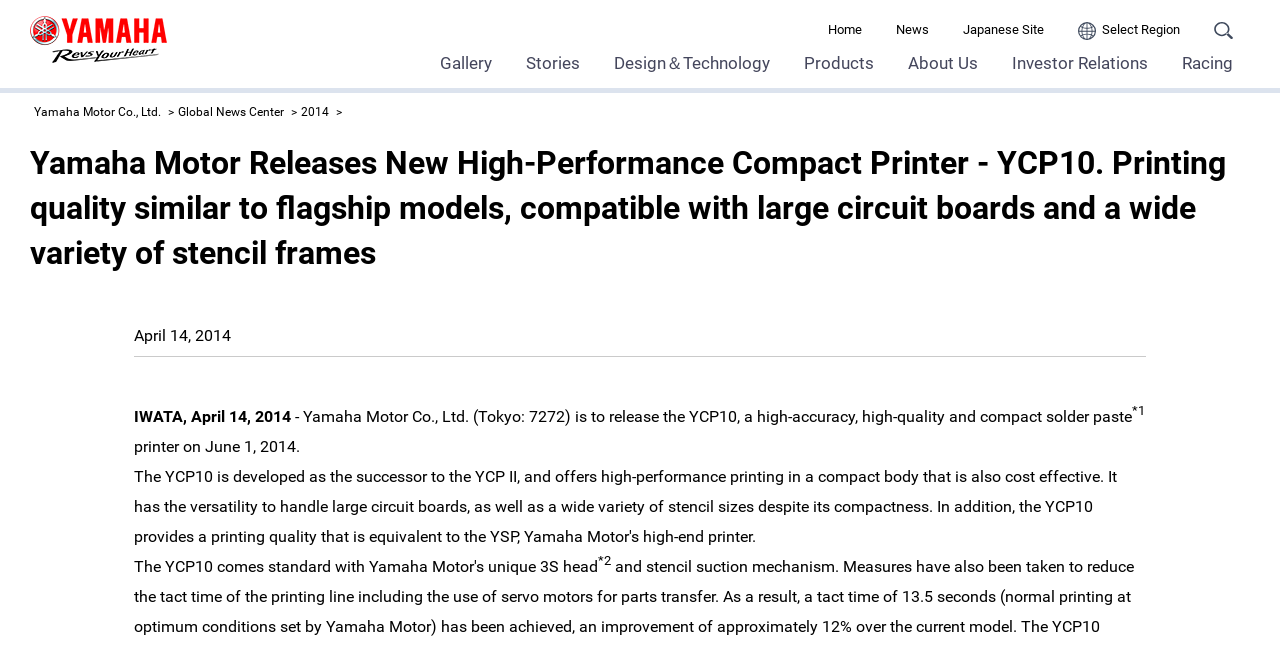Please determine the bounding box coordinates of the element's region to click for the following instruction: "Click on the Log in / Sign up button".

None